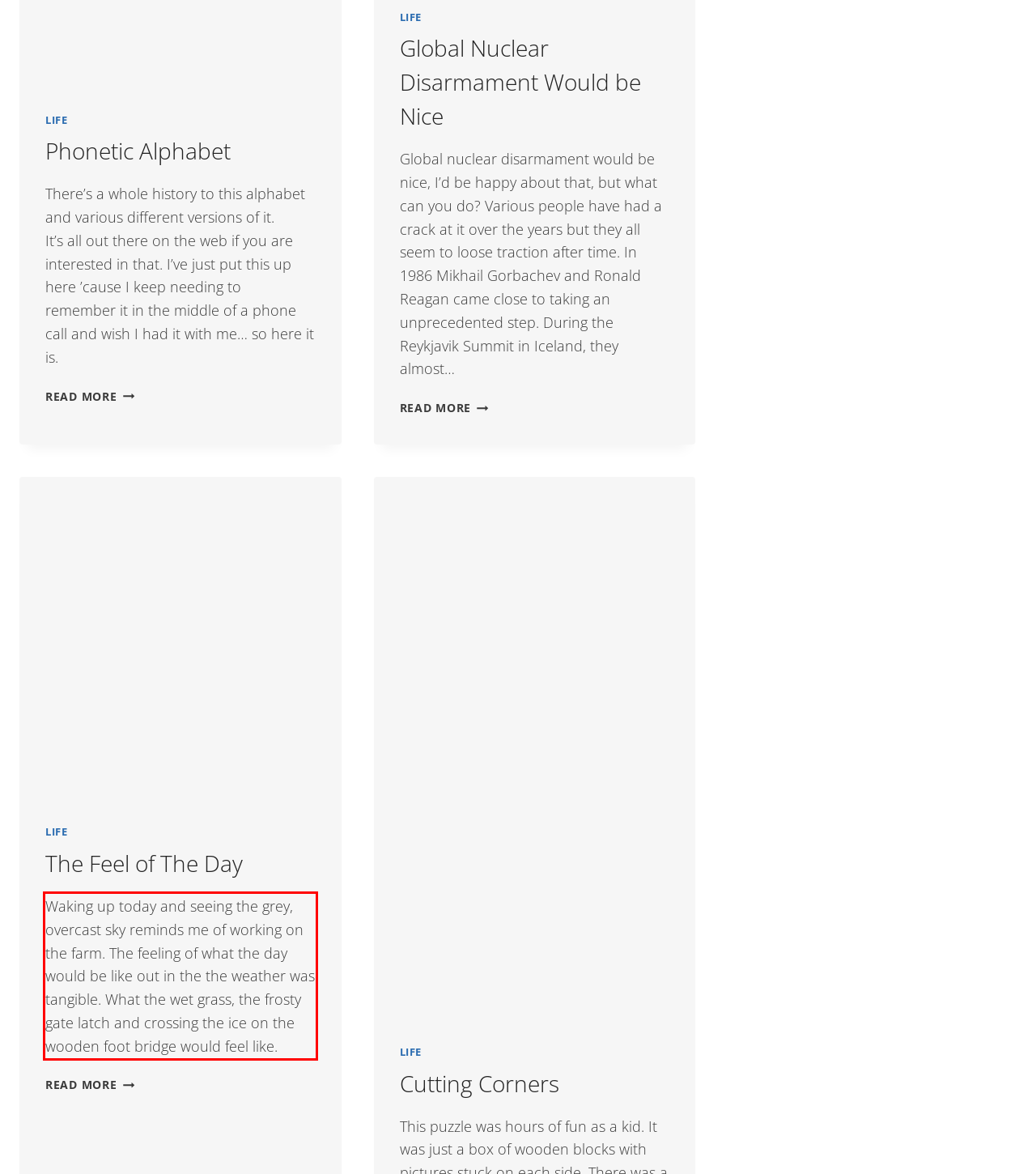Using the provided webpage screenshot, recognize the text content in the area marked by the red bounding box.

Waking up today and seeing the grey, overcast sky reminds me of working on the farm. The feeling of what the day would be like out in the the weather was tangible. What the wet grass, the frosty gate latch and crossing the ice on the wooden foot bridge would feel like.